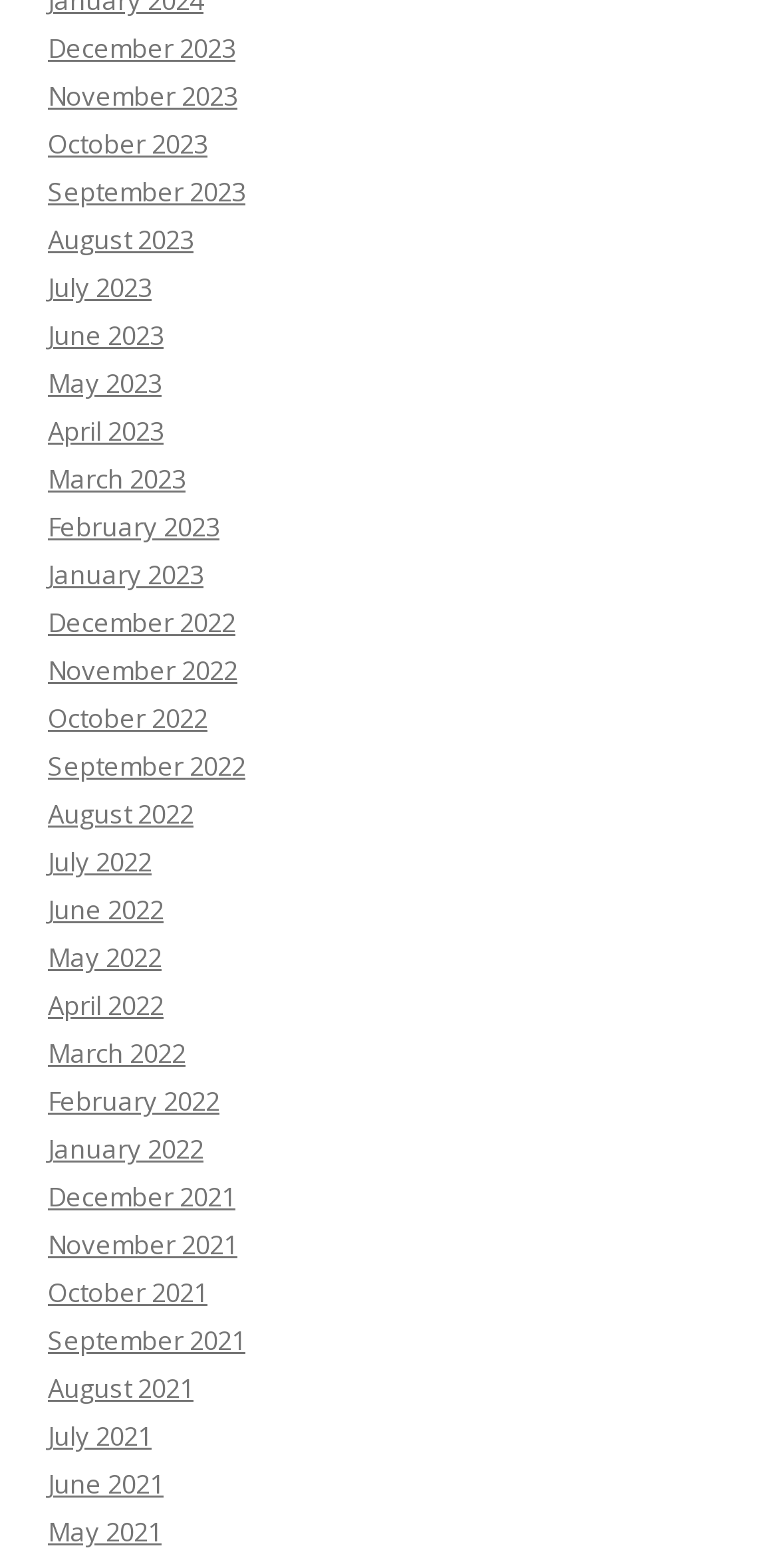Provide the bounding box coordinates of the UI element this sentence describes: "February 2023".

[0.062, 0.325, 0.282, 0.348]